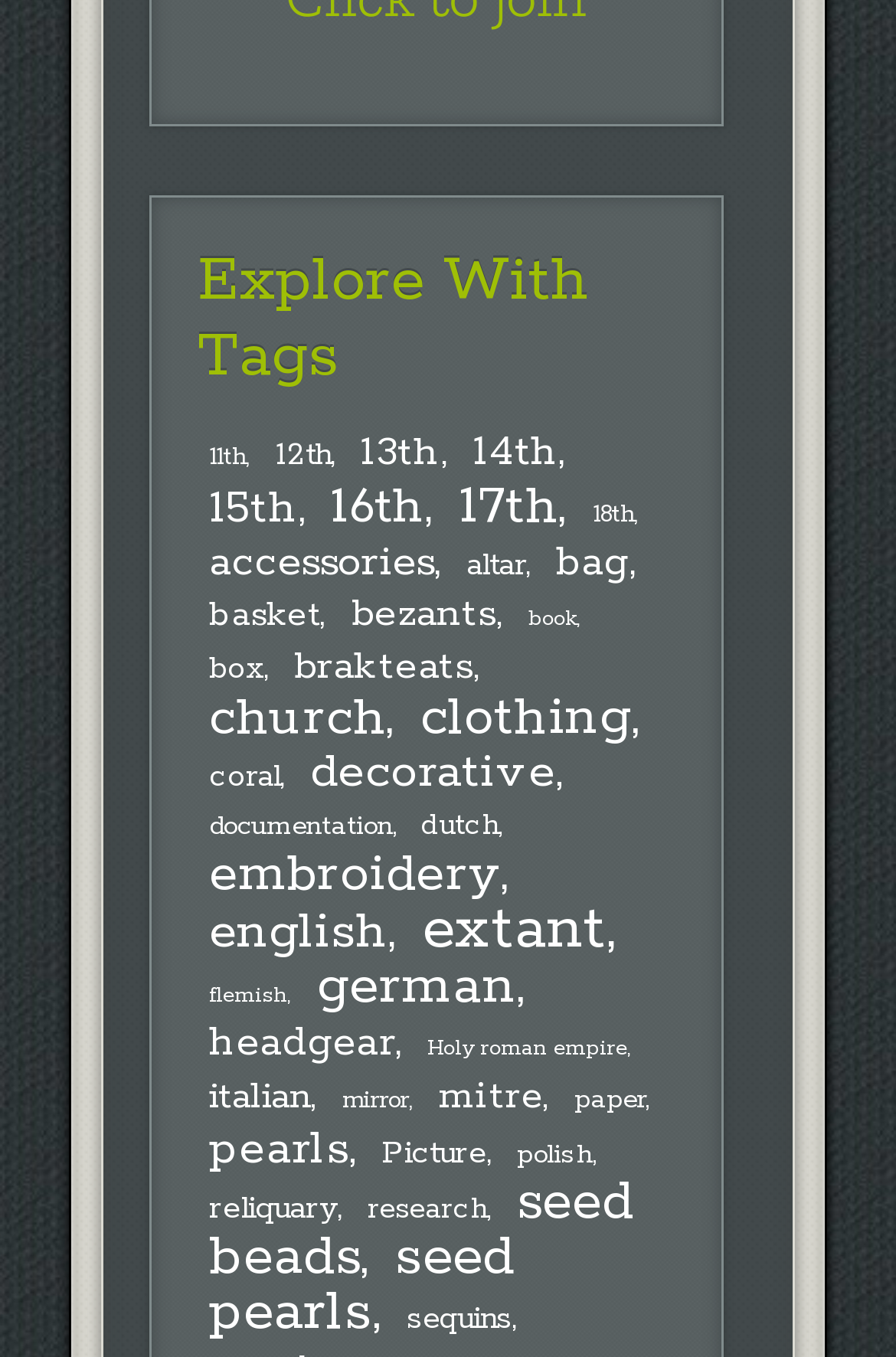Show the bounding box coordinates of the region that should be clicked to follow the instruction: "Share on Facebook."

None